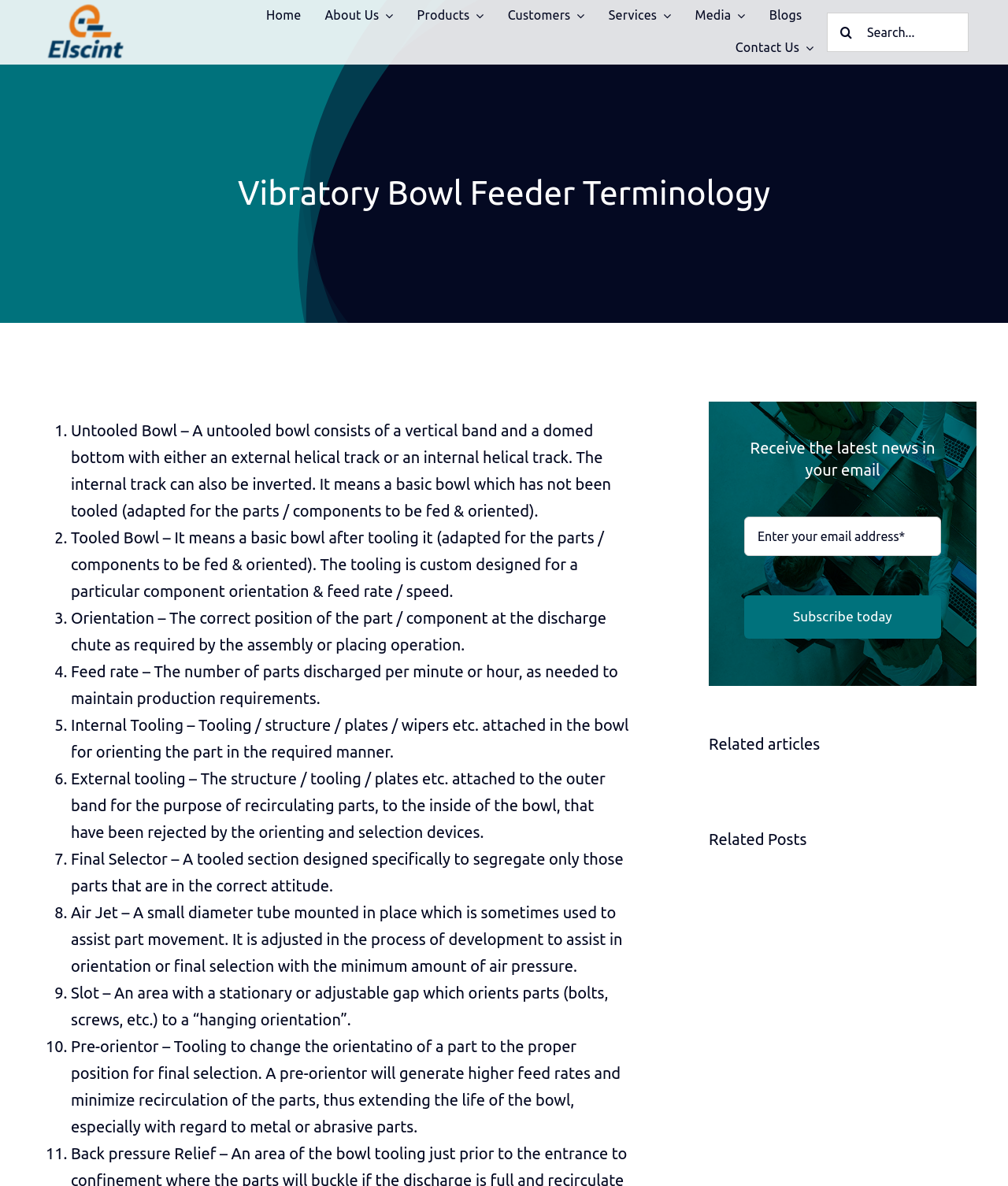What is a untooled bowl?
Using the image, respond with a single word or phrase.

A vertical band and a domed bottom